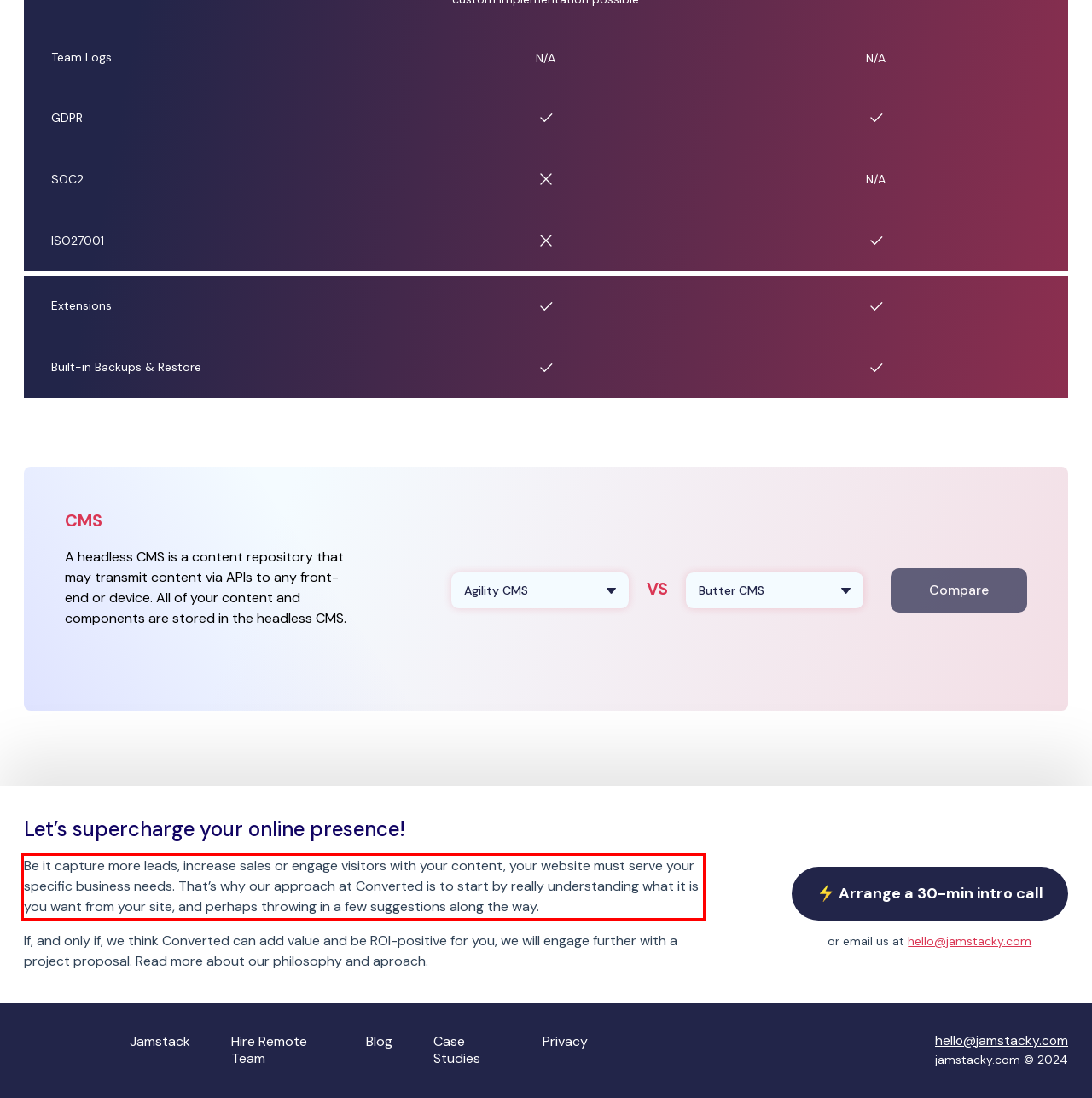Extract and provide the text found inside the red rectangle in the screenshot of the webpage.

Be it capture more leads, increase sales or engage visitors with your content, your website must serve your specific business needs. That’s why our approach at Converted is to start by really understanding what it is you want from your site, and perhaps throwing in a few suggestions along the way.